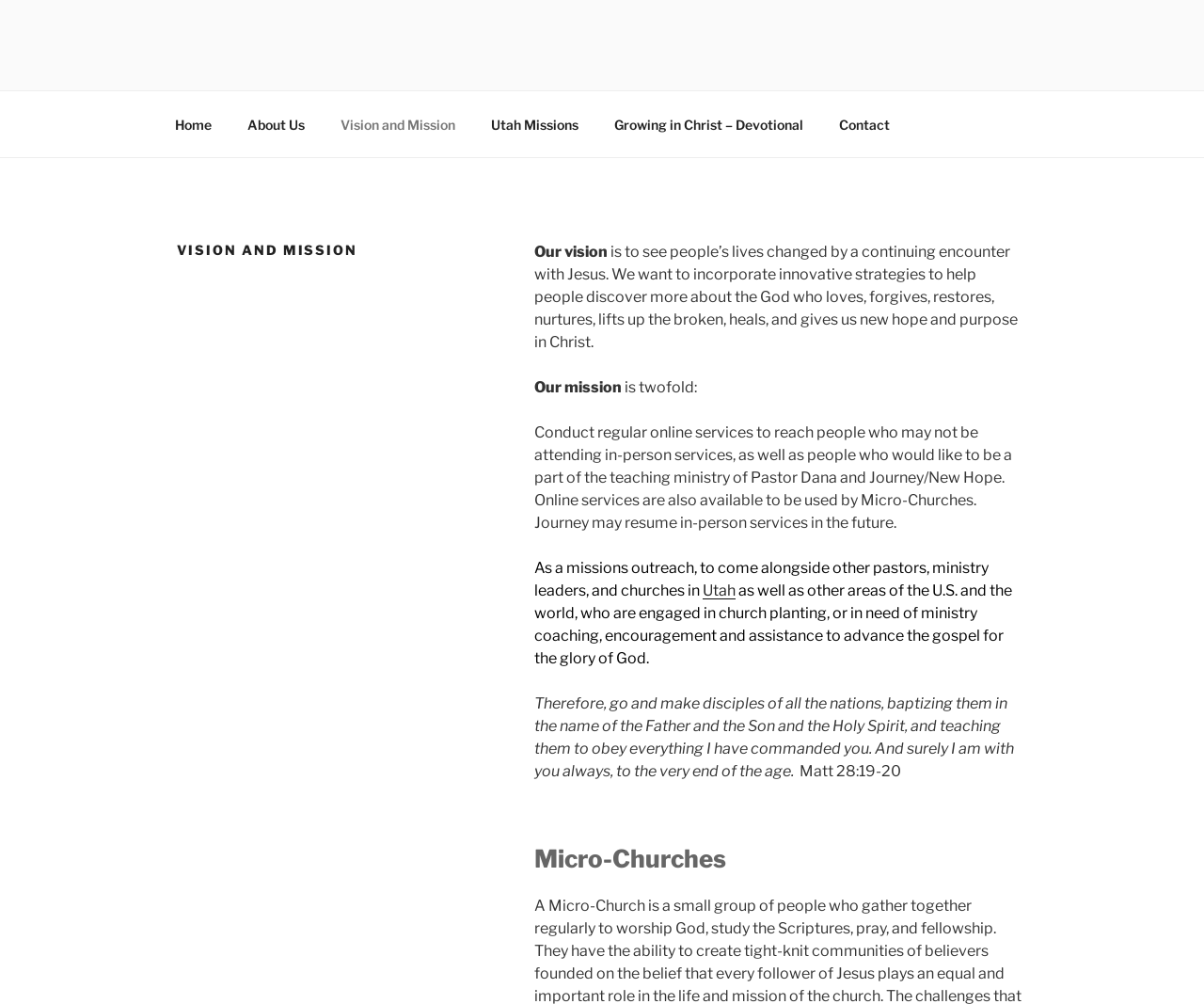Please analyze the image and provide a thorough answer to the question:
What is the vision of the organization?

The vision of the organization is mentioned in the static text 'Our vision is to see people’s lives changed by a continuing encounter with Jesus.' which is located below the heading 'VISION AND MISSION'.